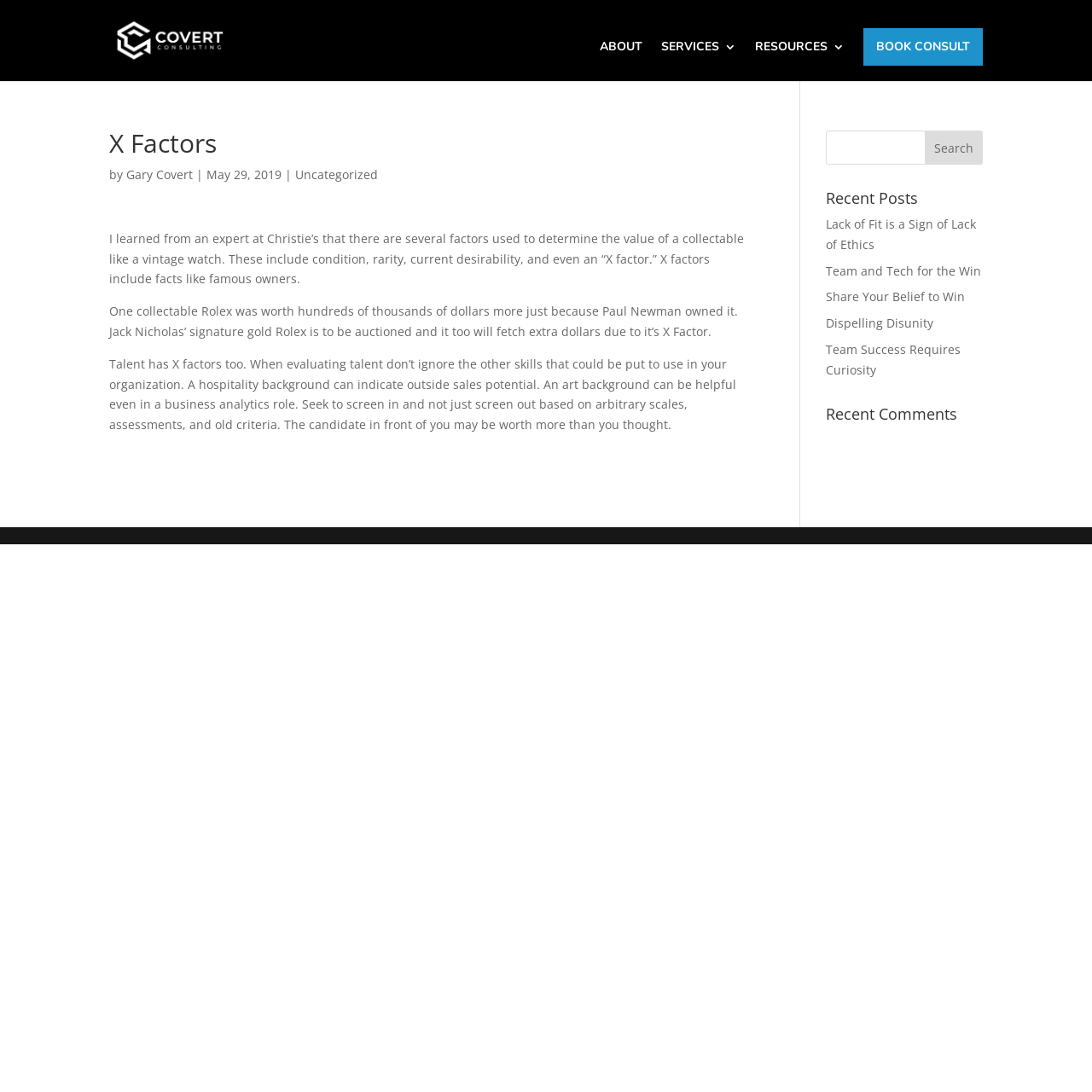What is the purpose of the search box?
Using the visual information, answer the question in a single word or phrase.

to search